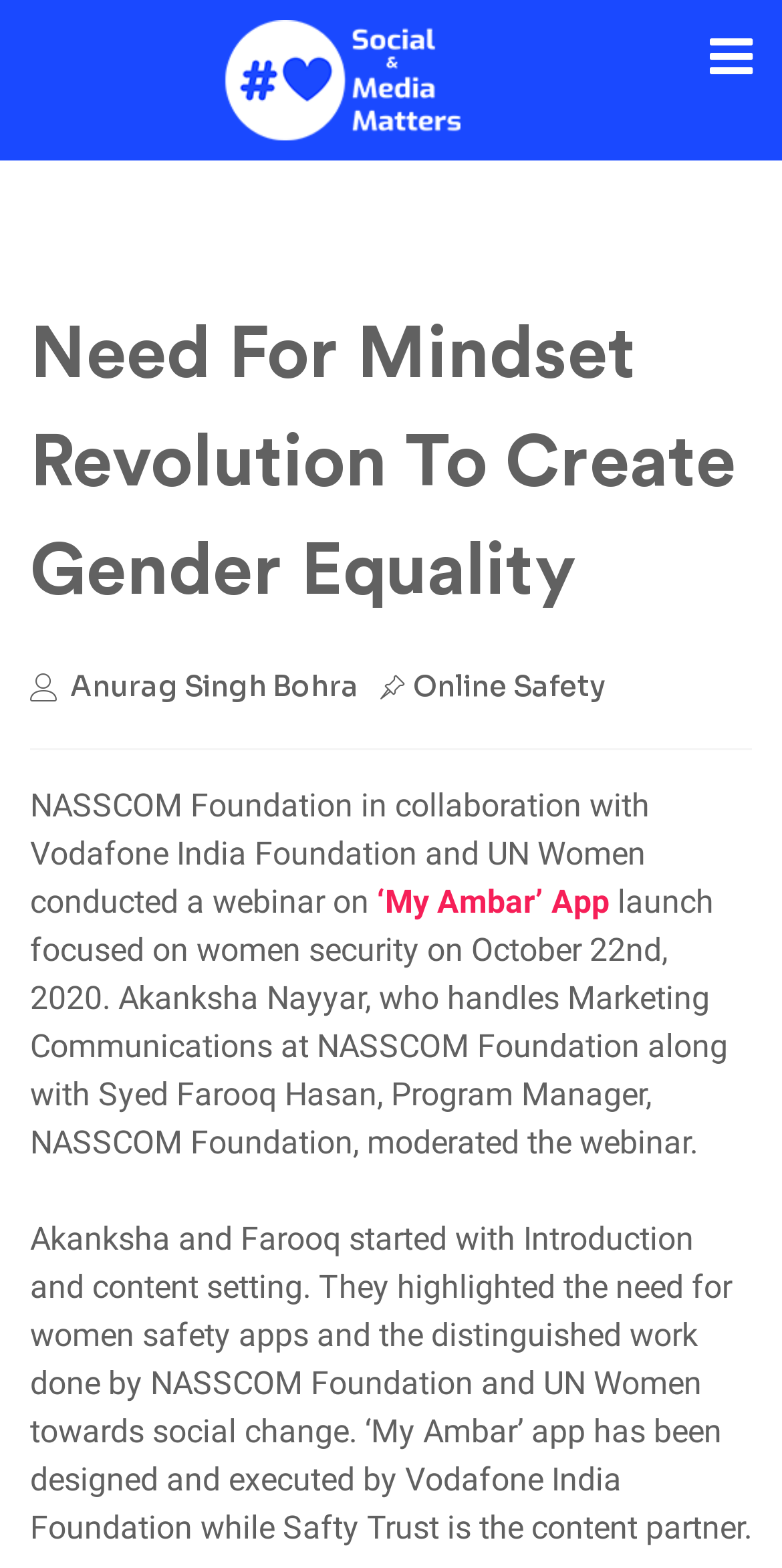What is the category of the article?
Please give a detailed answer to the question using the information shown in the image.

I determined the answer by looking at the element with the text 'Category: Online Safety' and its child element with the text ' Online Safety', which indicates that the category of the article is Online Safety.